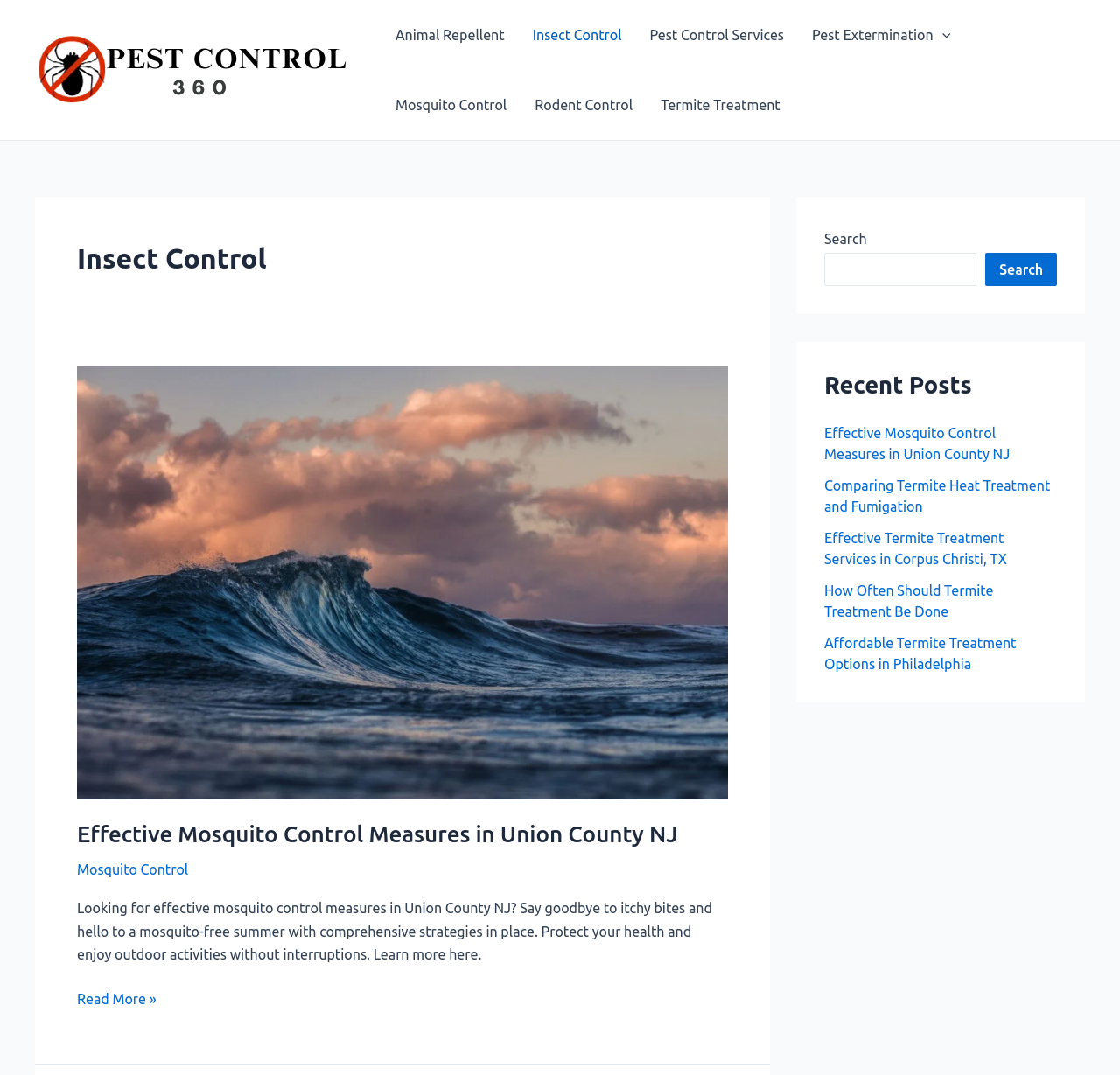Show the bounding box coordinates for the HTML element described as: "name="comment" placeholder="Your comment"".

None